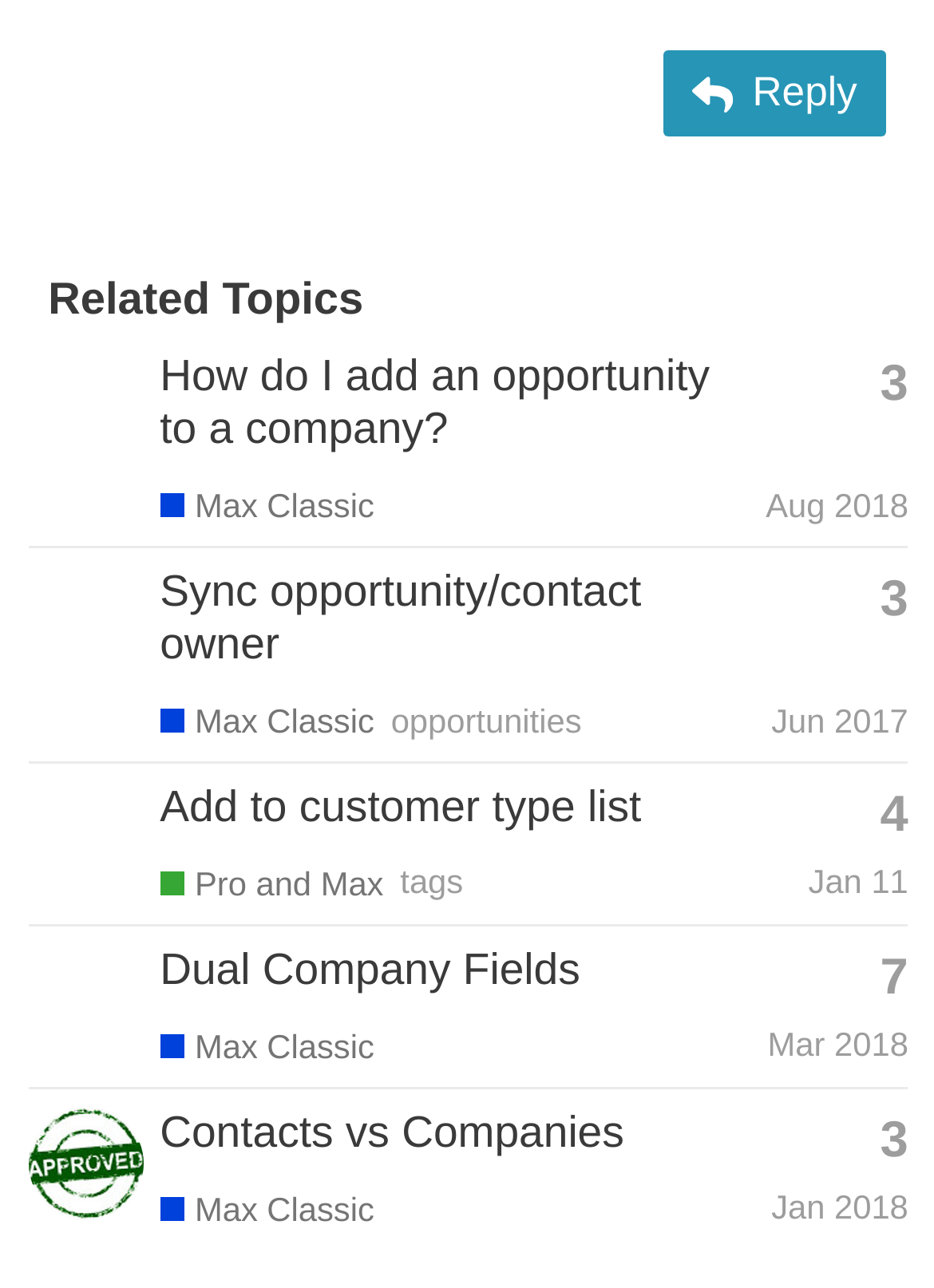Locate the bounding box coordinates of the element that should be clicked to fulfill the instruction: "Read the topic 'Dual Company Fields'".

[0.171, 0.732, 0.621, 0.771]